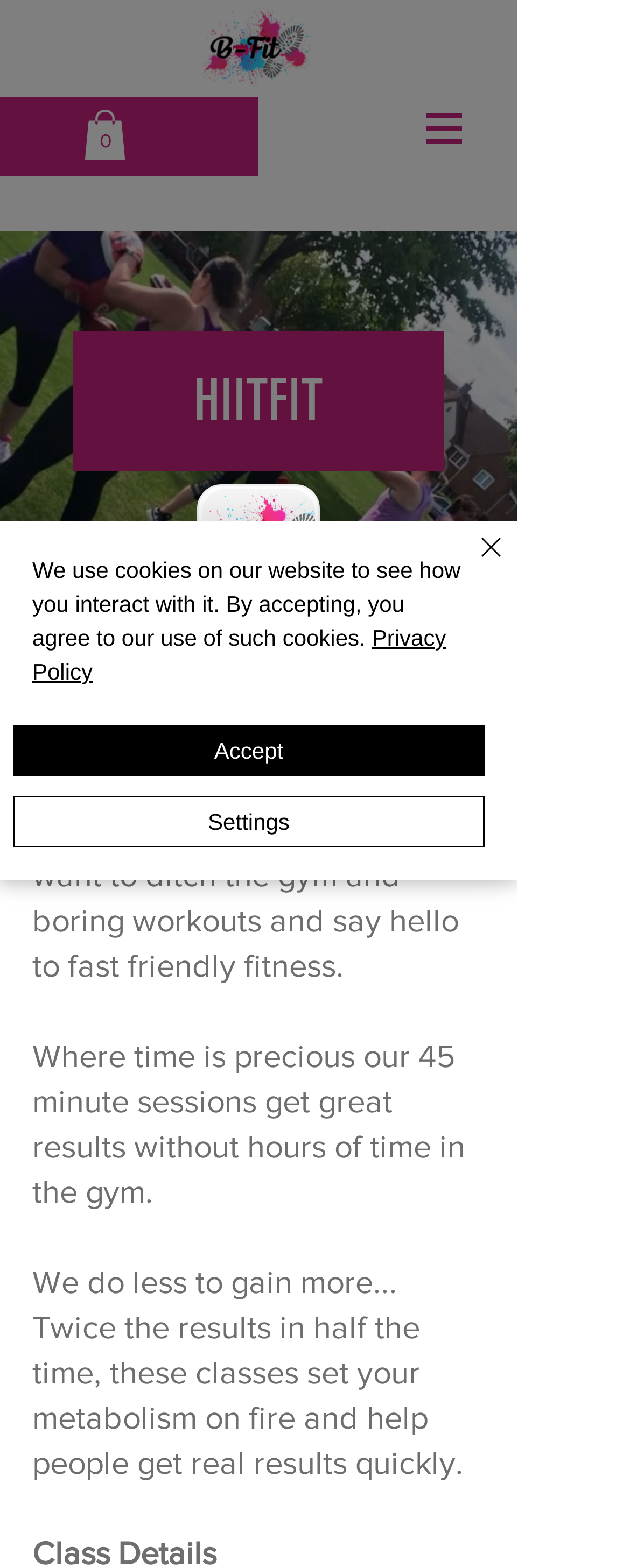What is the name of the fitness program?
Please provide a full and detailed response to the question.

Based on the webpage, I can see that the heading 'HIITFIT' is prominently displayed, indicating that it is the name of the fitness program.